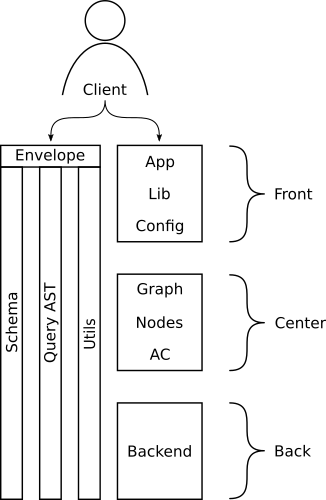Analyze the image and deliver a detailed answer to the question: What is the purpose of the Back section?

The question asks about the purpose of the Back section in the BSFS architecture. According to the caption, the Back section is responsible for storage and database management, which implies that it serves as the backend infrastructure for the system.